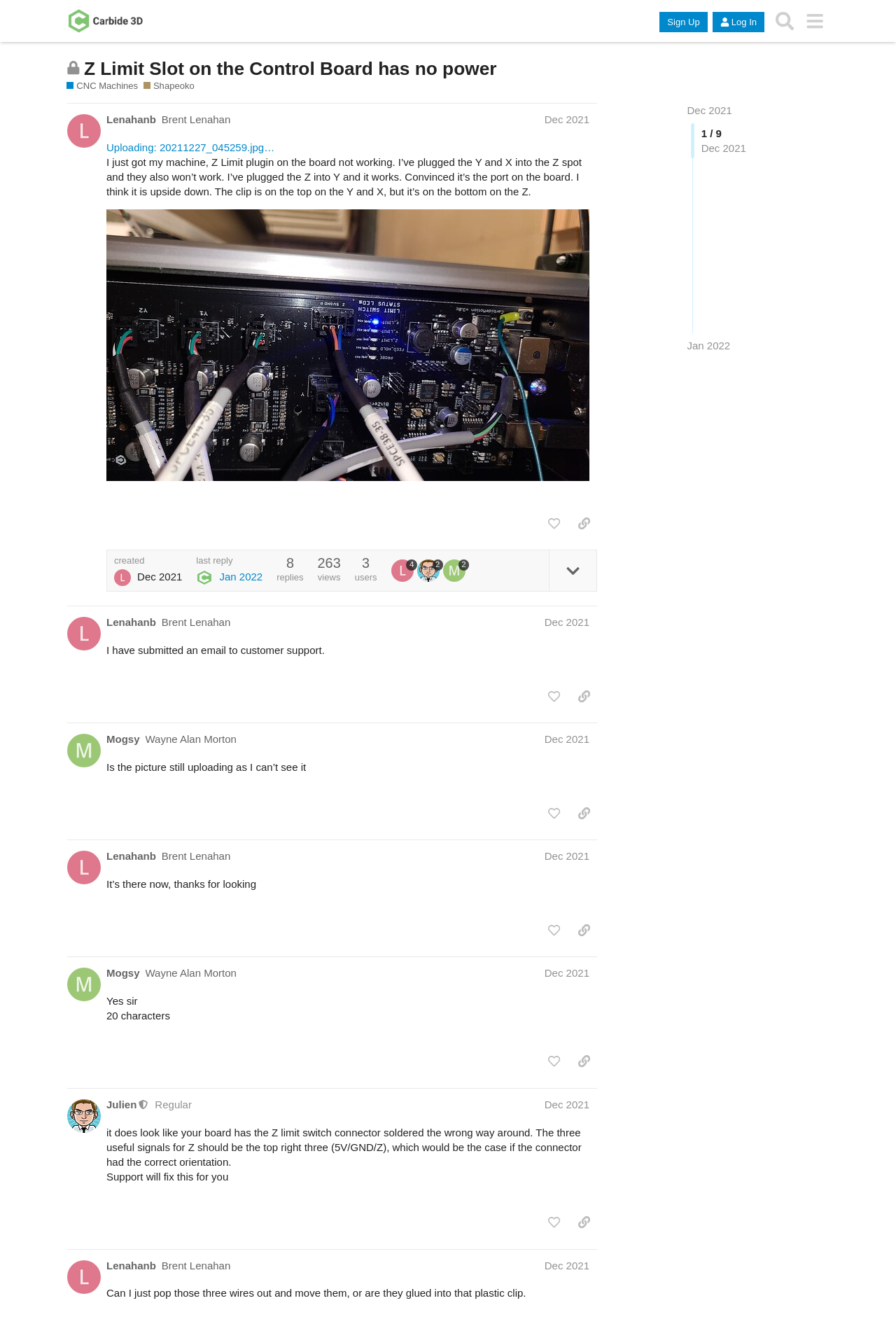Create a detailed summary of the webpage's content and design.

This webpage is a forum discussion on the Carbide 3D Community Site, specifically on the topic "Z Limit Slot on the Control Board has no power" under the categories "CNC Machines" and "Shapeoko". 

At the top of the page, there is a header section with links to the community site, sign-up, log-in, and search buttons. Below this, there is a heading that indicates the topic is closed and no longer accepts new replies.

The main content of the page is divided into multiple posts from different users, each with a heading that displays the user's name and the date of the post. The first post is from "Lenahanb" and contains an image with a description of the issue with the Z Limit plugin on the control board. The post also includes buttons to like the post, copy a link to the post, and other interactive elements.

Below the first post, there are four more posts from users "Lenahanb" and "Mogsy", each with similar structures and content. The posts include text descriptions, images, and interactive buttons. The page also displays the number of replies, views, and users participating in the discussion.

Throughout the page, there are various links to user profiles, dates, and other related topics. The overall layout is organized, with clear headings and concise text, making it easy to follow the discussion.